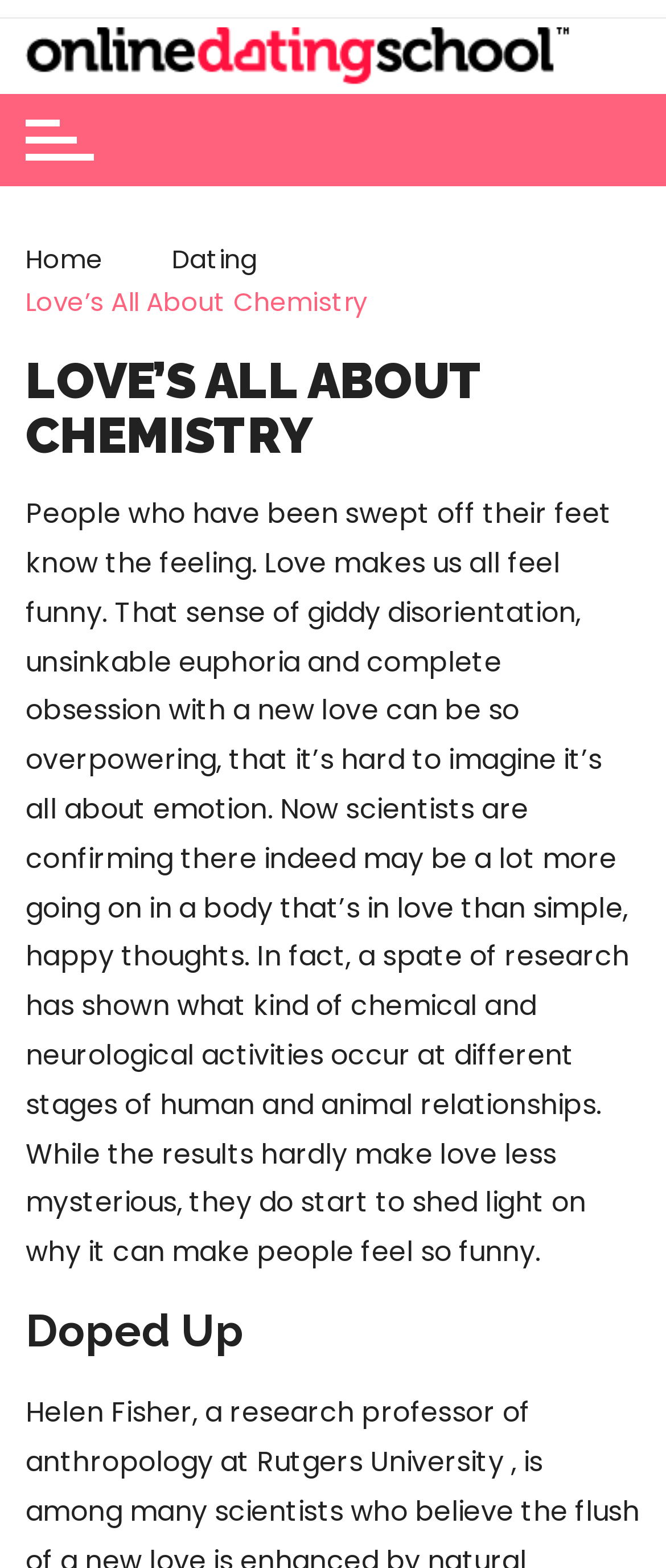Identify the bounding box coordinates of the HTML element based on this description: "alt="Online Dating School Blog"".

[0.038, 0.017, 0.869, 0.054]